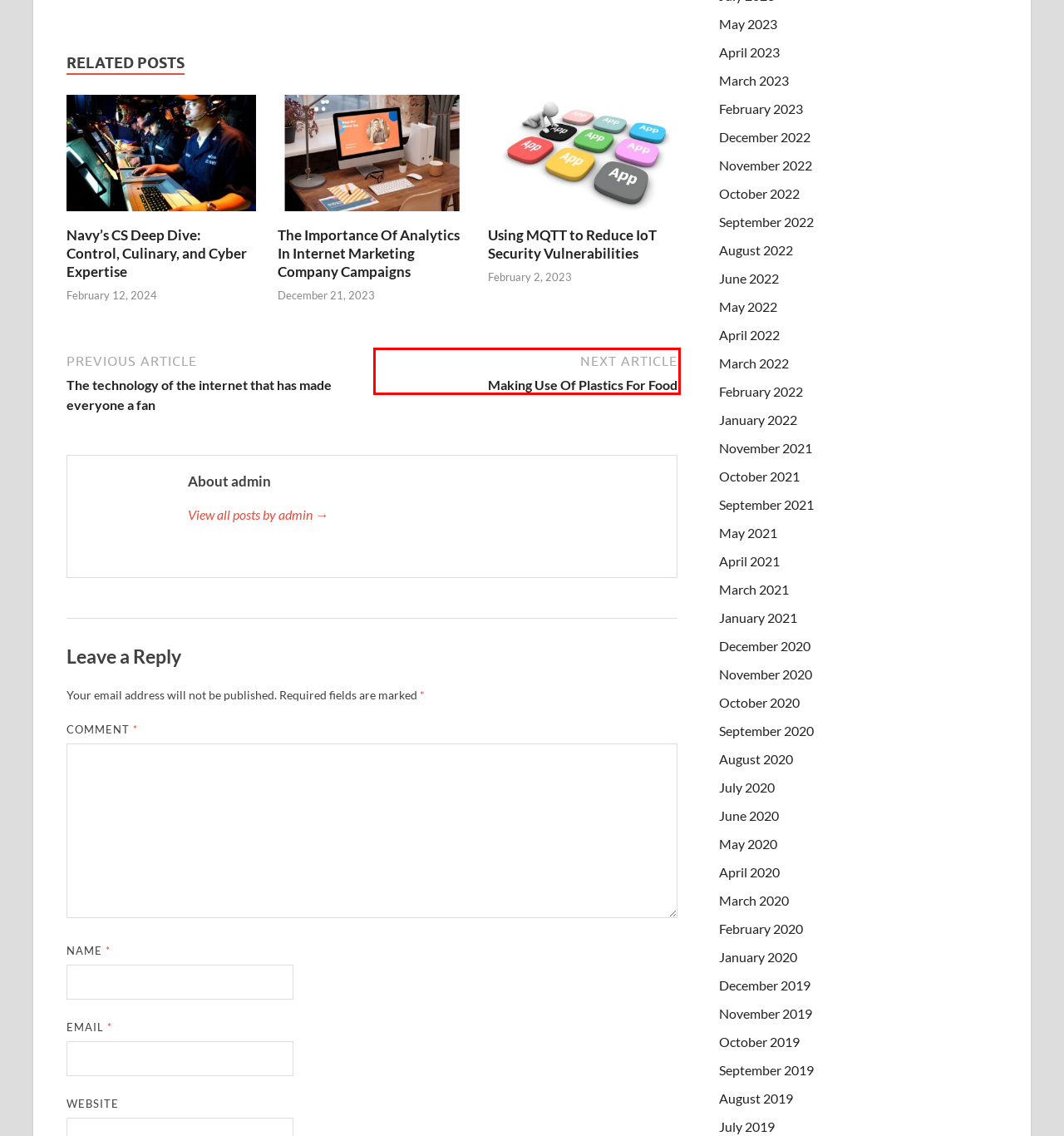Analyze the screenshot of a webpage featuring a red rectangle around an element. Pick the description that best fits the new webpage after interacting with the element inside the red bounding box. Here are the candidates:
A. March, 2023 - Notron Set Up
B. October, 2019 - Notron Set Up
C. January, 2021 - Notron Set Up
D. Making Use Of Plastics For Food - Notron Set Up
E. May, 2020 - Notron Set Up
F. November, 2022 - Notron Set Up
G. January, 2020 - Notron Set Up
H. May, 2021 - Notron Set Up

D